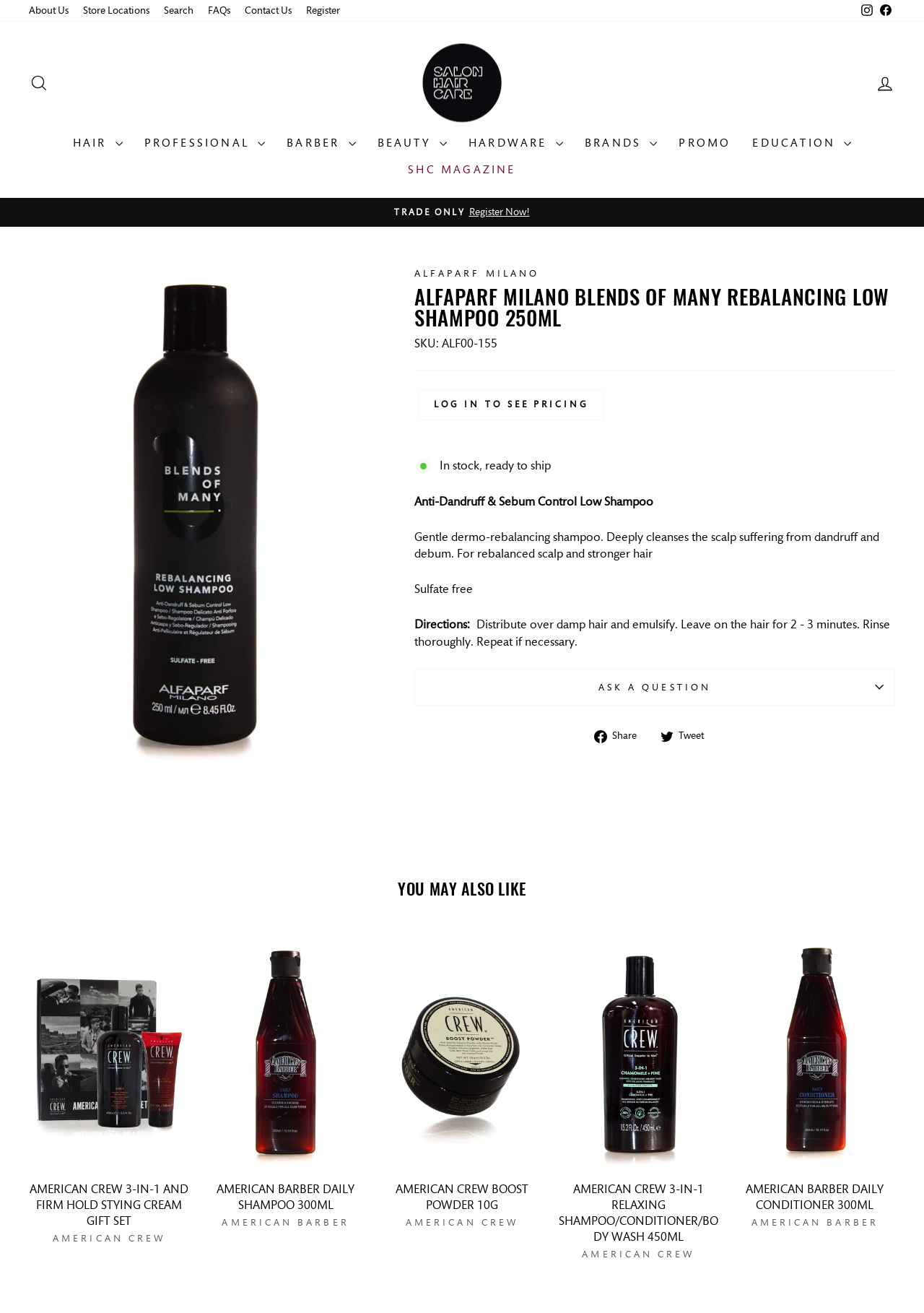Given the description icon-search Close (esc), predict the bounding box coordinates of the UI element. Ensure the coordinates are in the format (top-left x, top-left y, bottom-right x, bottom-right y) and all values are between 0 and 1.

[0.031, 0.203, 0.396, 0.588]